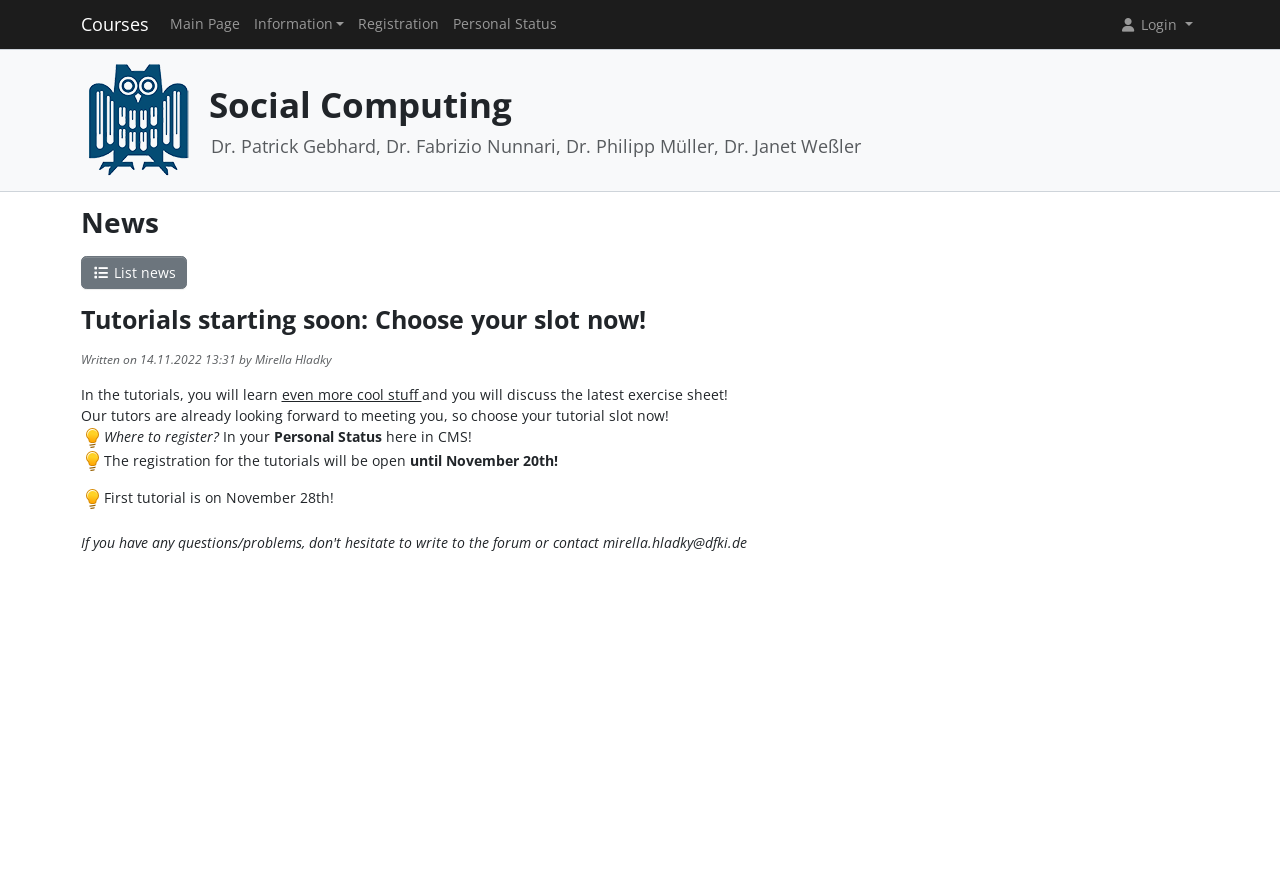Produce a meticulous description of the webpage.

The webpage is a news page with a focus on academic courses and tutorials. At the top, there are several links and buttons, including "Courses", "Main Page", "Information", "Registration", and "Personal Status", which are aligned horizontally and take up a small portion of the top section of the page. 

On the top-right corner, there is a login button with a icon. Below the top section, there is a heading "Social Computing" followed by a list of instructors' names. 

The main content of the page is divided into two sections. The first section has a heading "News" and contains a list of news articles. The first article has a heading "Tutorials starting soon: Choose your slot now!" and is followed by a brief description of the tutorials, including the dates and a call to action to register. The article also includes several images with an "enlightened" icon. 

The news article is positioned in the middle of the page, with a significant amount of space above and below it. There are no images or other elements on the sides of the article, giving it a clean and focused appearance.